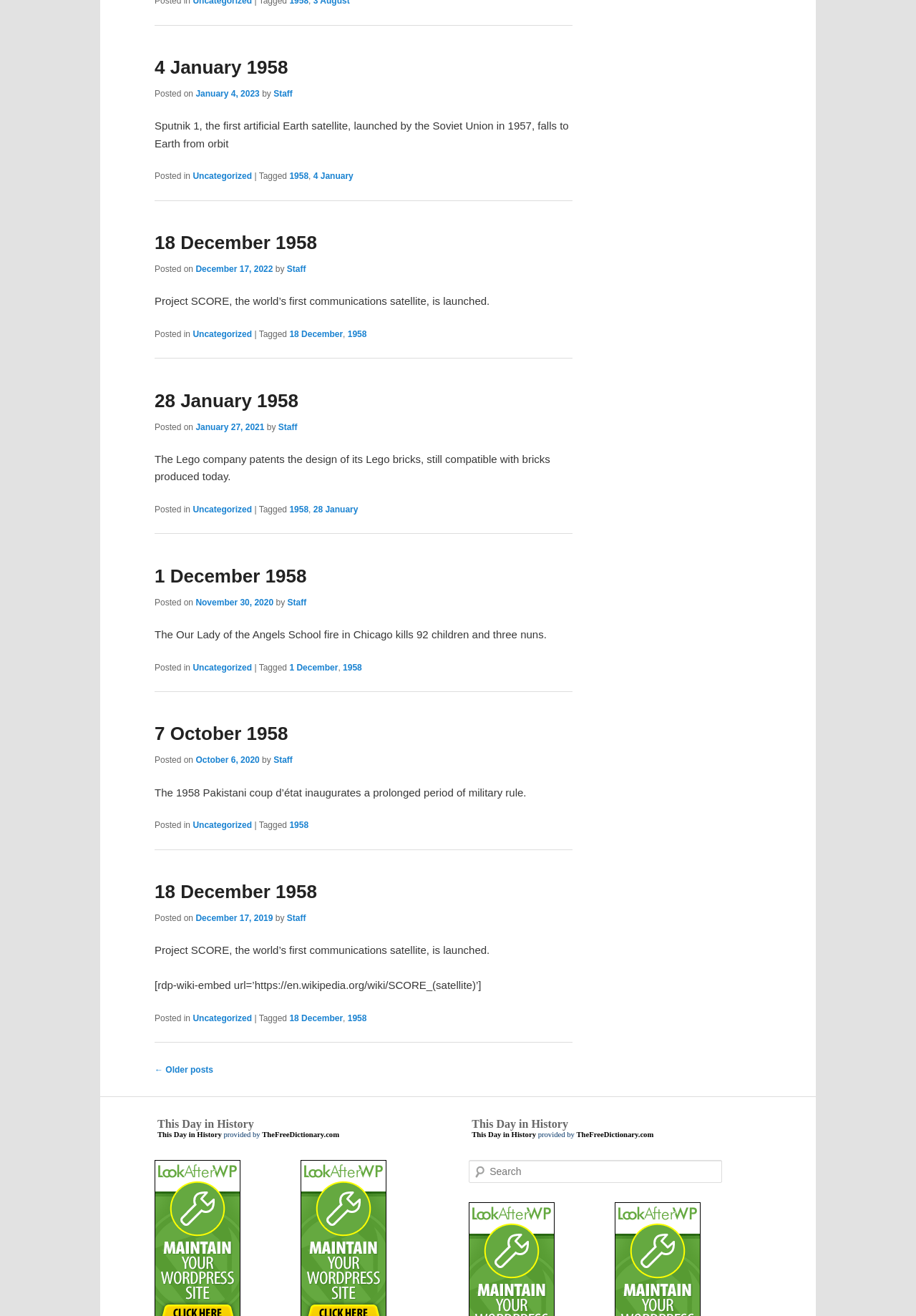What is the topic of the fourth event? From the image, respond with a single word or brief phrase.

Our Lady of the Angels School fire